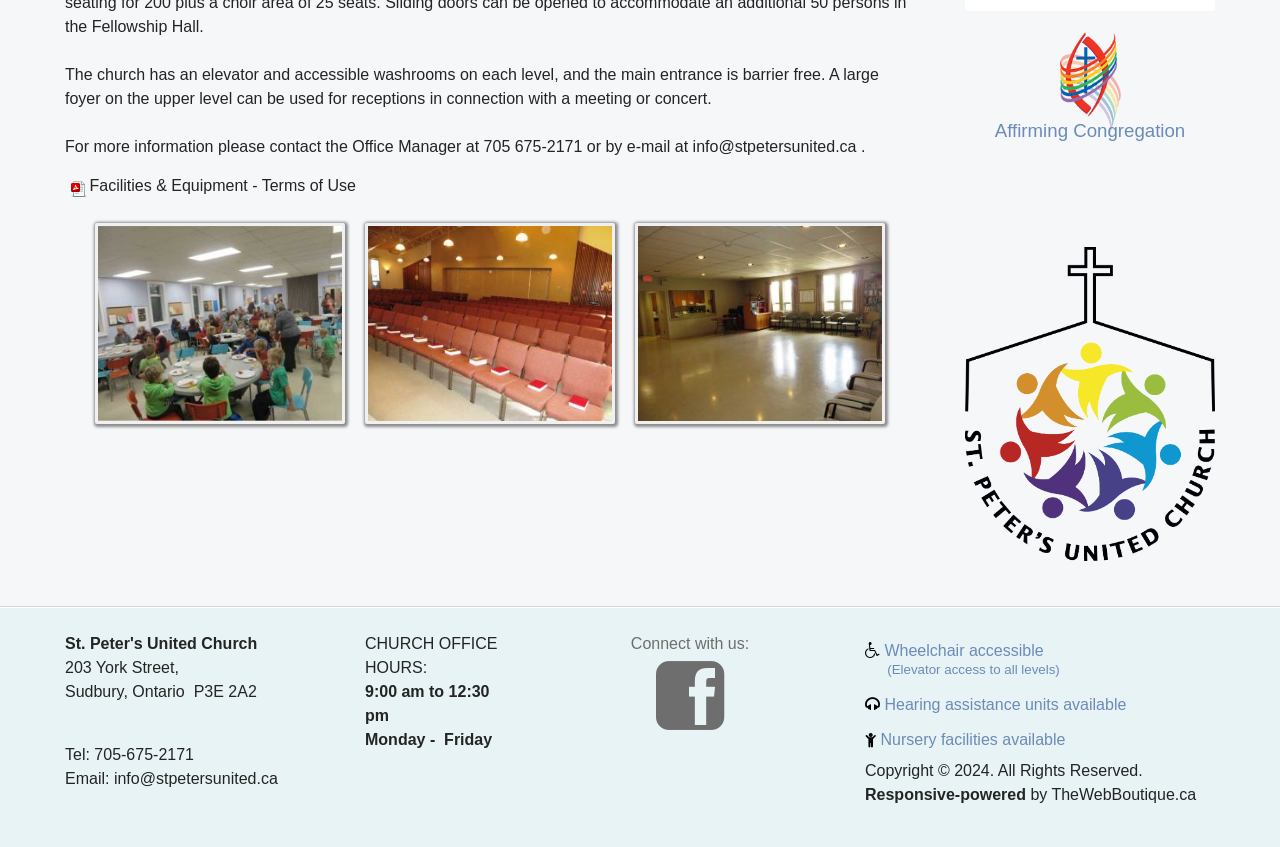Using the description "info@stpetersunited.ca", predict the bounding box of the relevant HTML element.

[0.089, 0.909, 0.217, 0.93]